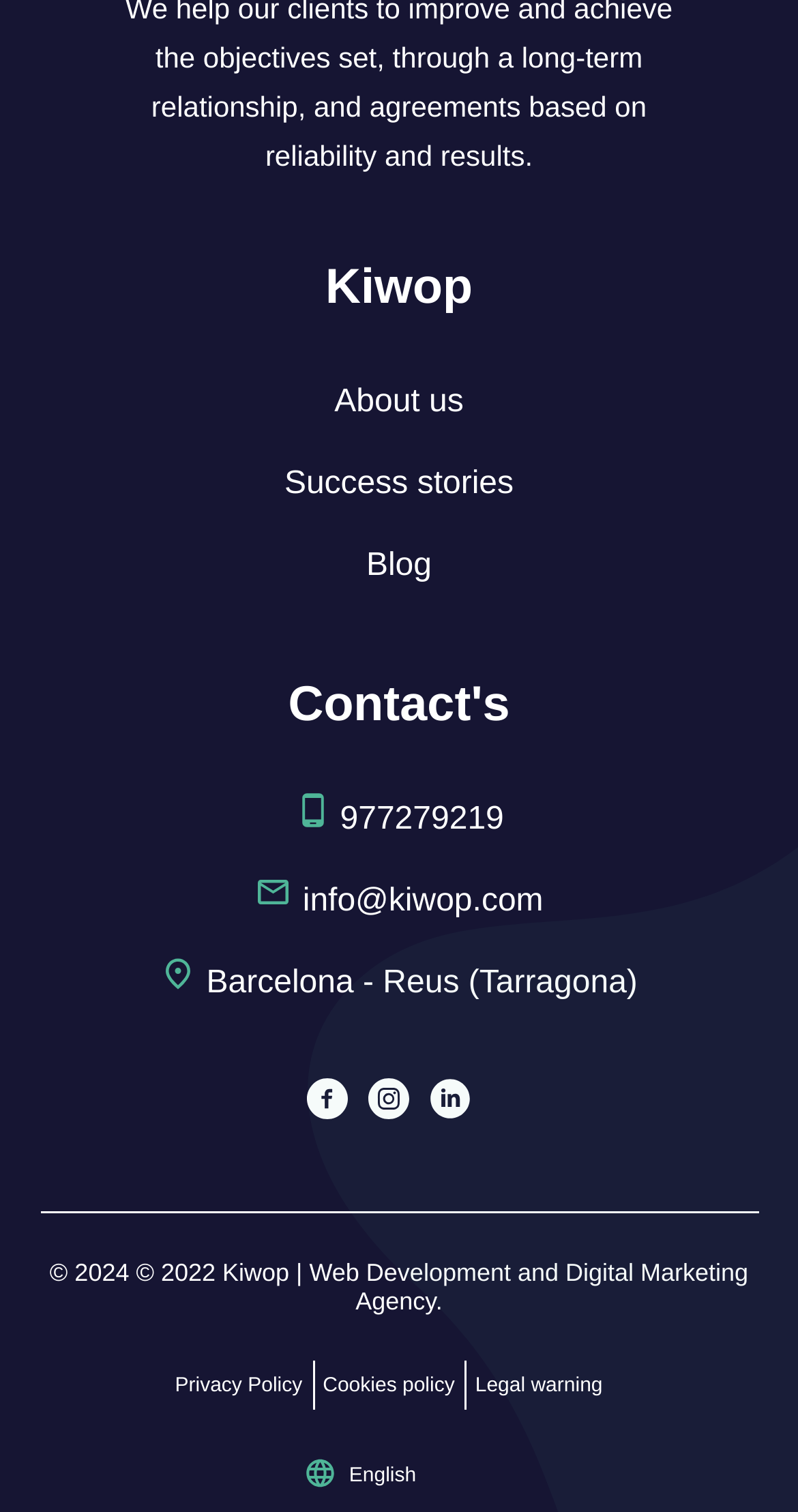Find the bounding box coordinates of the element I should click to carry out the following instruction: "Read the Blog".

[0.459, 0.362, 0.541, 0.385]